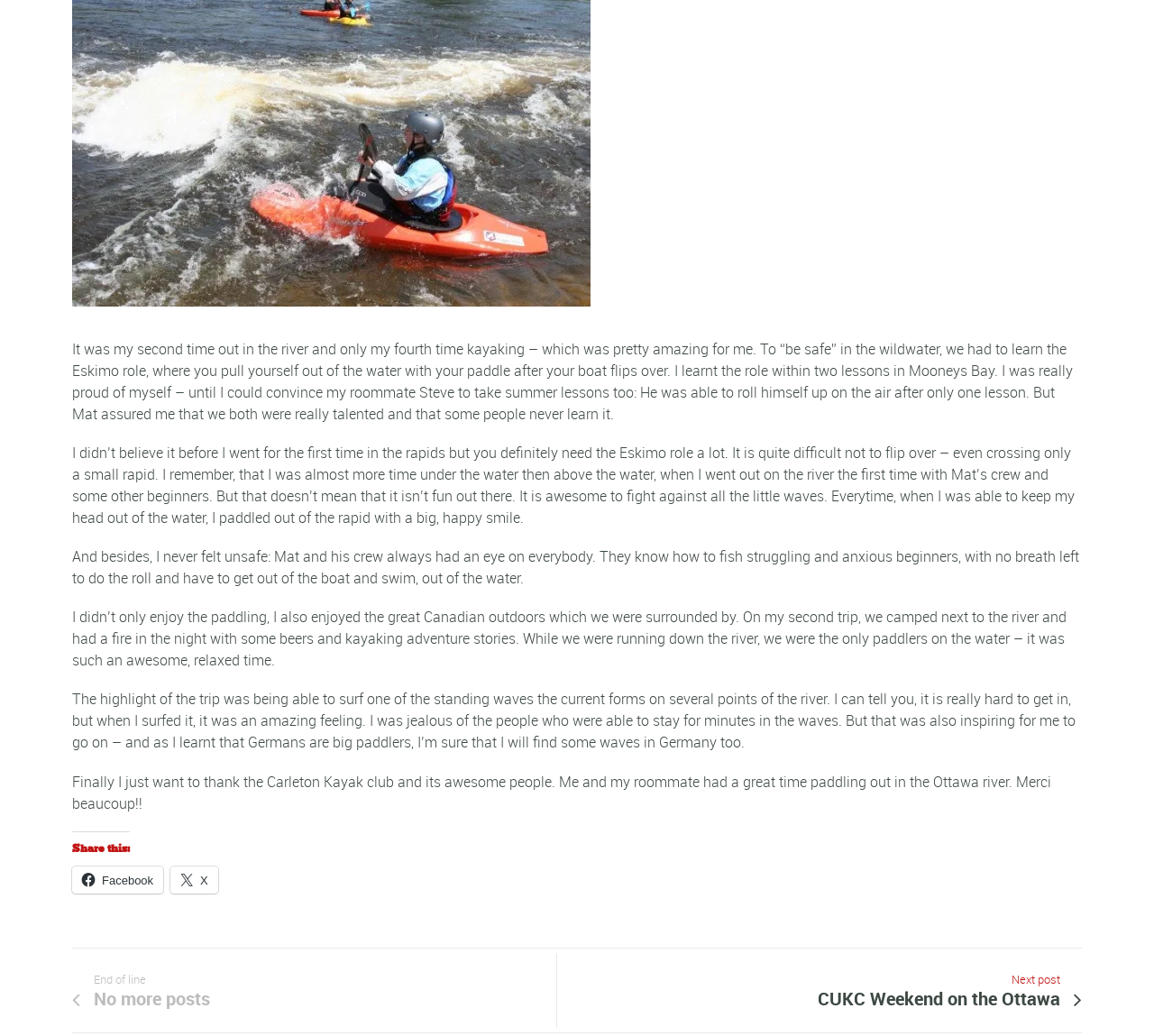What is the author's feeling when paddling out of the rapid?
Please describe in detail the information shown in the image to answer the question.

The text mentions 'Everytime, when I was able to keep my head out of the water, I paddled out of the rapid with a big, happy smile', indicating that the author feels happy when paddling out of the rapid.